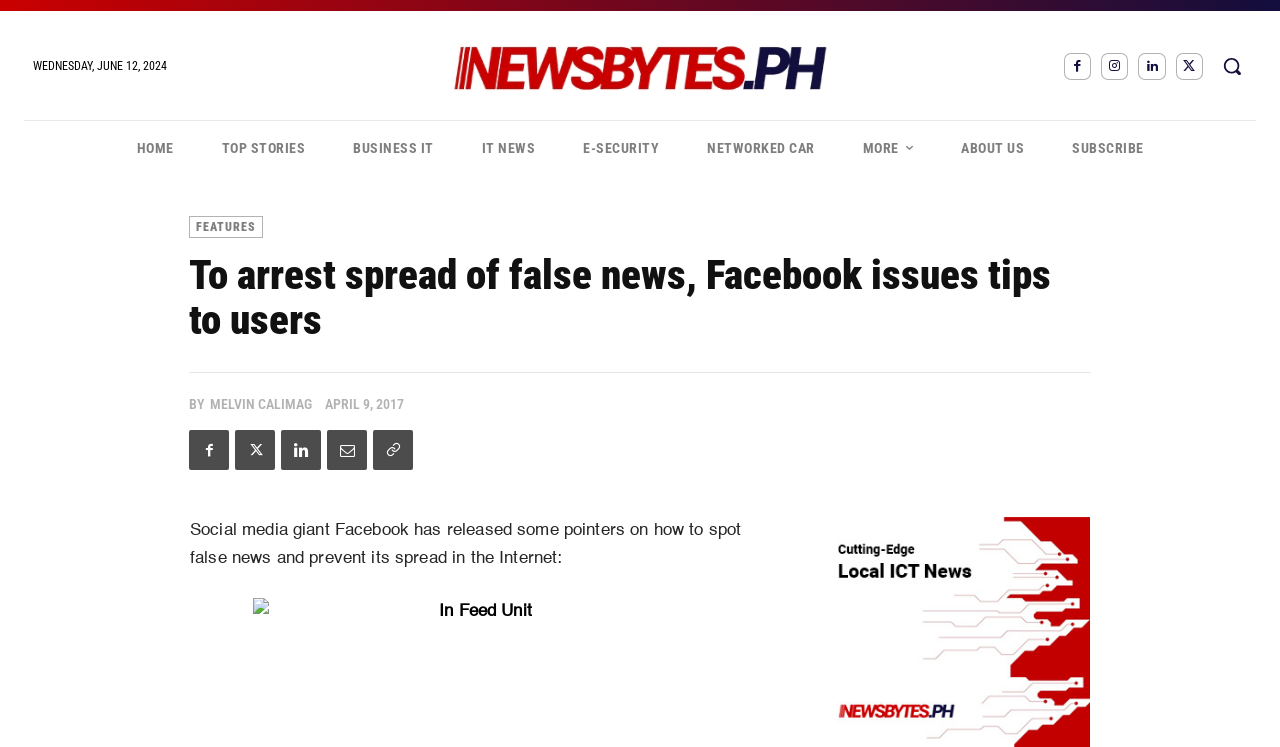Using the webpage screenshot and the element description parent_node: Email * aria-describedby="email-notes" name="email", determine the bounding box coordinates. Specify the coordinates in the format (top-left x, top-left y, bottom-right x, bottom-right y) with values ranging from 0 to 1.

None